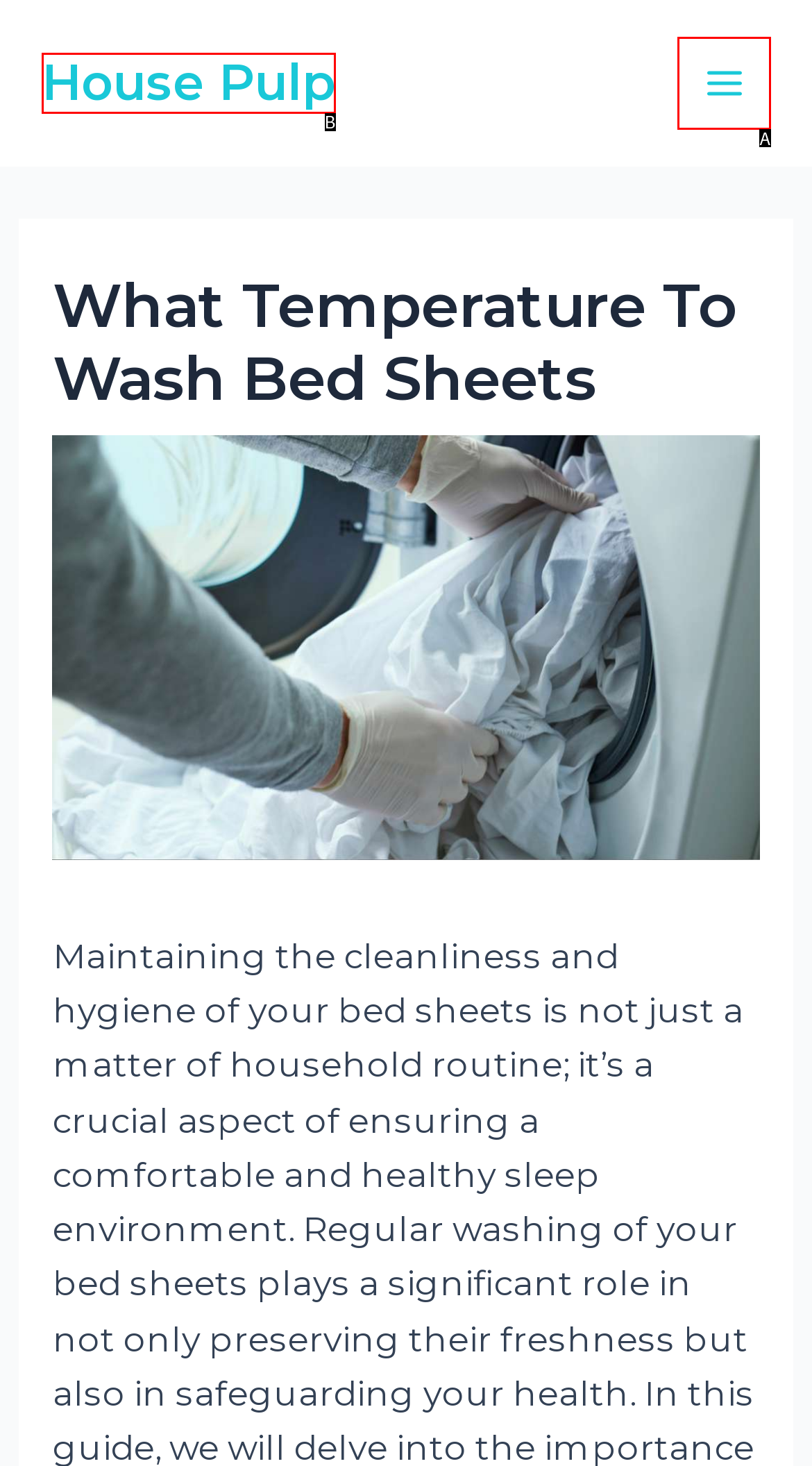Choose the letter that best represents the description: House Pulp. Provide the letter as your response.

B